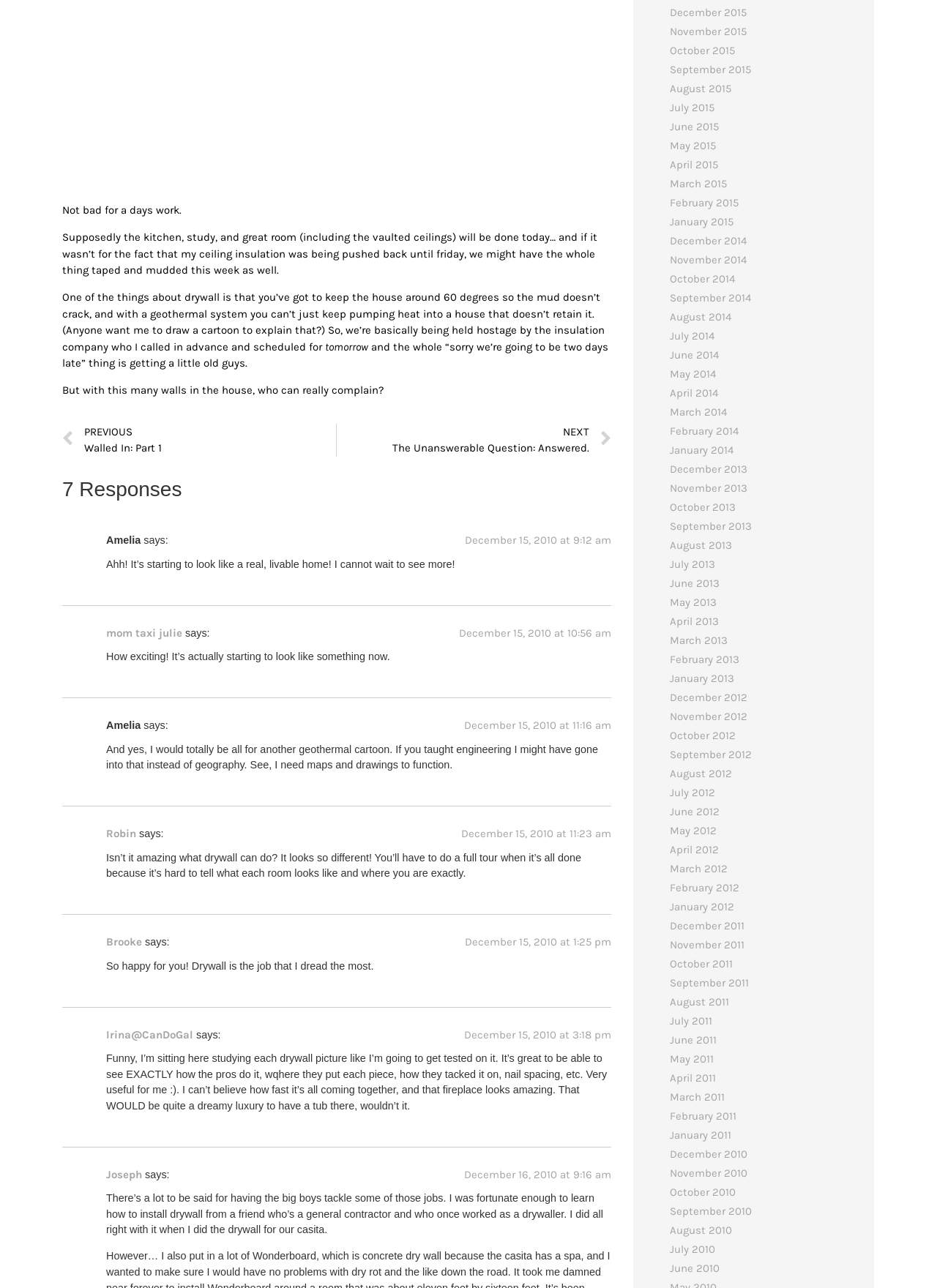From the image, can you give a detailed response to the question below:
How many responses are there to this article?

I counted the number of article elements with a FooterAsNonLandmark child element, which indicates a response to the article. There are 7 such elements.